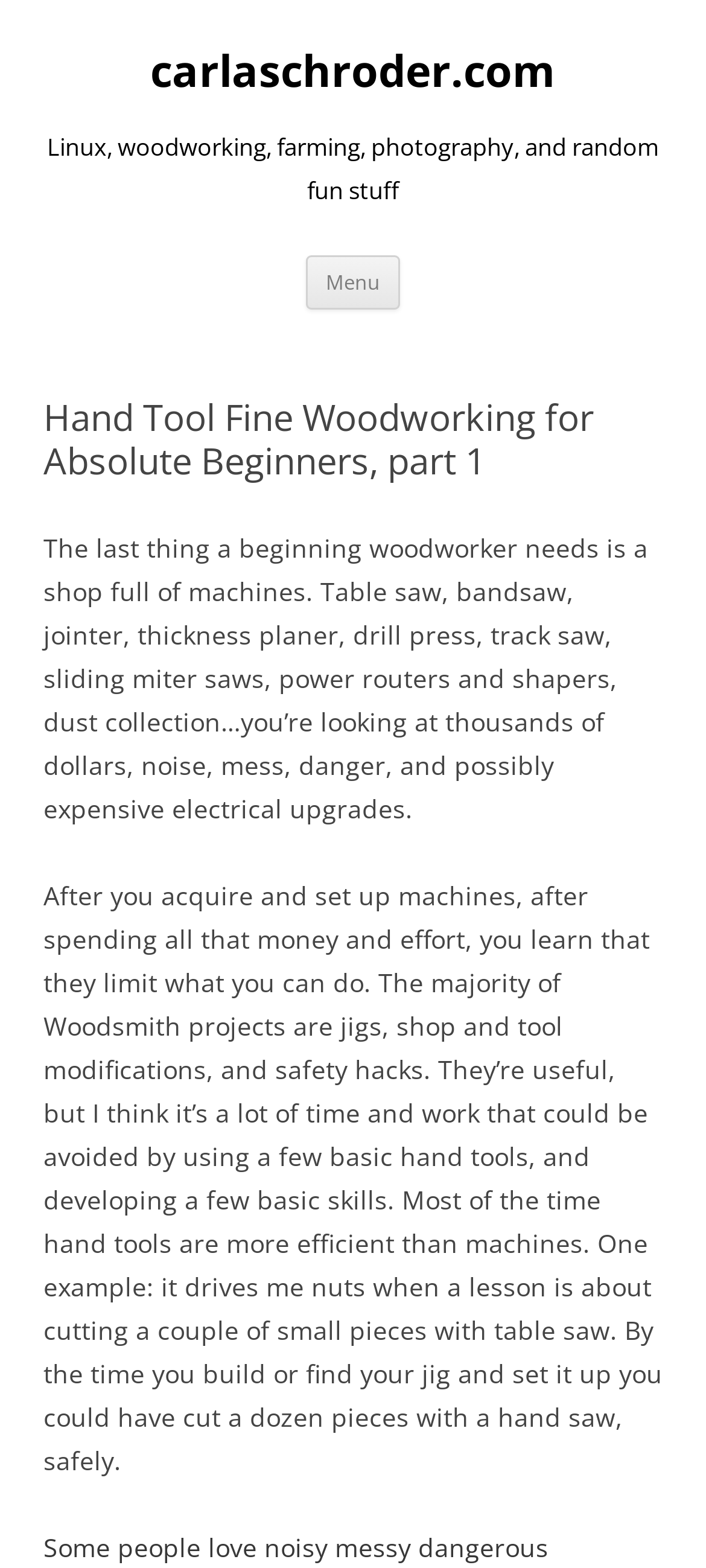Describe all the significant parts and information present on the webpage.

The webpage is about hand tool fine woodworking for absolute beginners, part 1. At the top left, there is a heading displaying the website's title, "carlaschroder.com", with a link to the website below it. To the right of the website title, there is a heading that describes the website's content, "Linux, woodworking, farming, photography, and random fun stuff". 

Below the website title, there is a button labeled "Menu" and a link "Skip to content". The main content of the webpage starts below these elements. 

At the top of the main content, there is a heading that displays the title of the article, "Hand Tool Fine Woodworking for Absolute Beginners, part 1". 

Below the article title, there are two blocks of text. The first block of text explains that a beginning woodworker does not need a shop full of machines, as they can be expensive, noisy, and dangerous. The second block of text argues that hand tools are often more efficient than machines and can be used to avoid the time and effort required to set up and use machines.